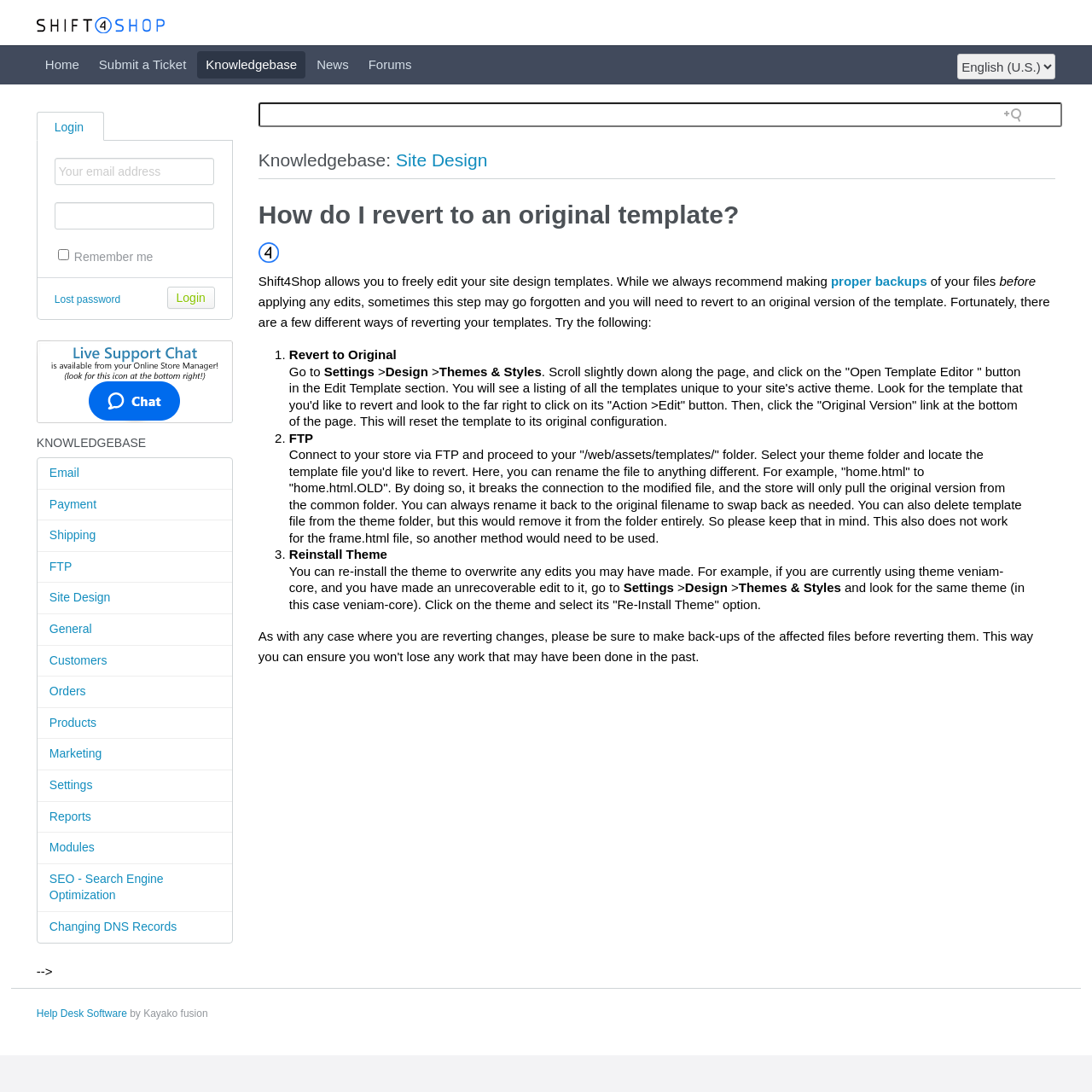Could you find the bounding box coordinates of the clickable area to complete this instruction: "Enter your email address"?

[0.05, 0.145, 0.196, 0.17]